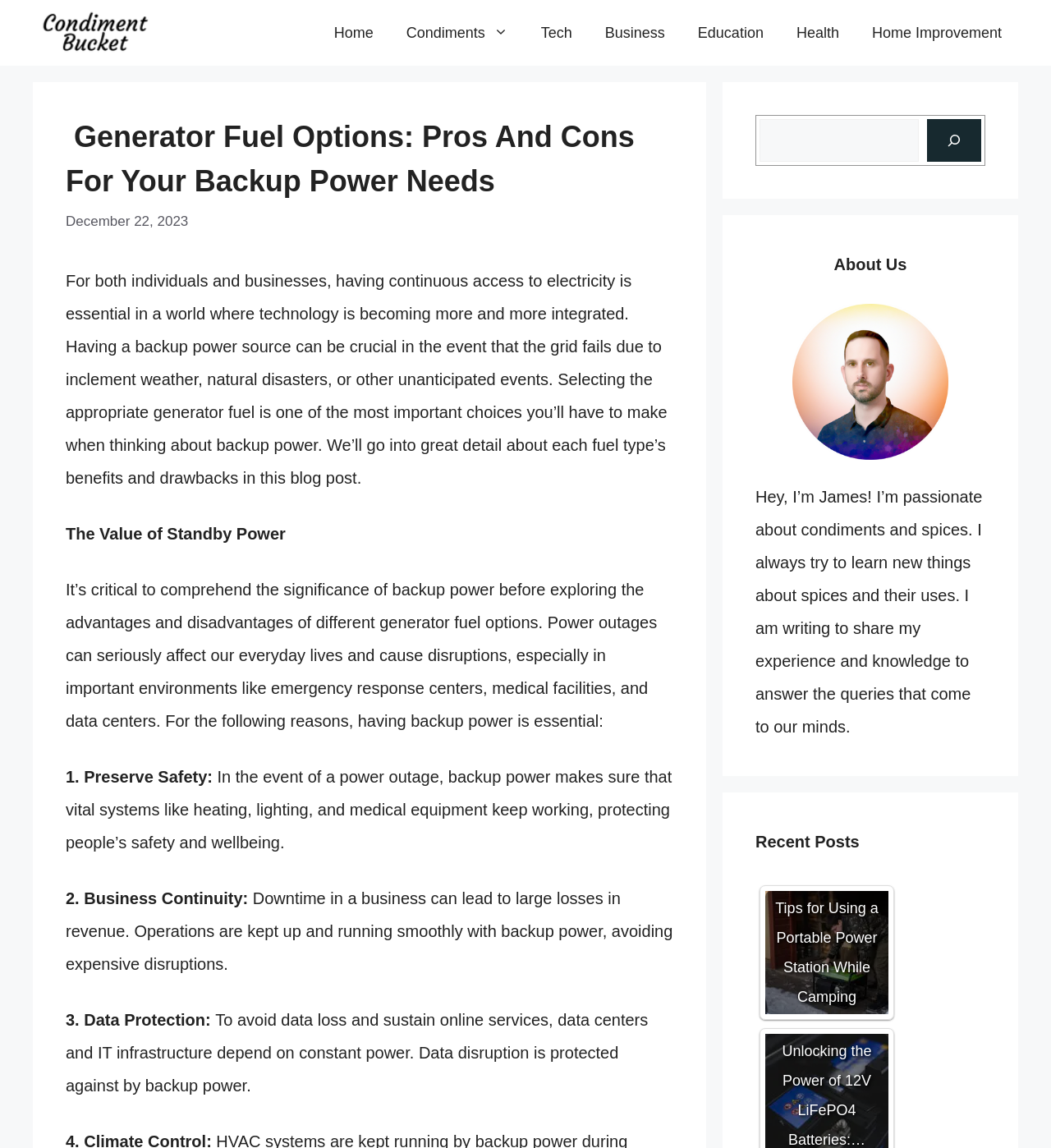Please indicate the bounding box coordinates for the clickable area to complete the following task: "Click the 'CondimentBucket' logo". The coordinates should be specified as four float numbers between 0 and 1, i.e., [left, top, right, bottom].

[0.031, 0.02, 0.148, 0.035]